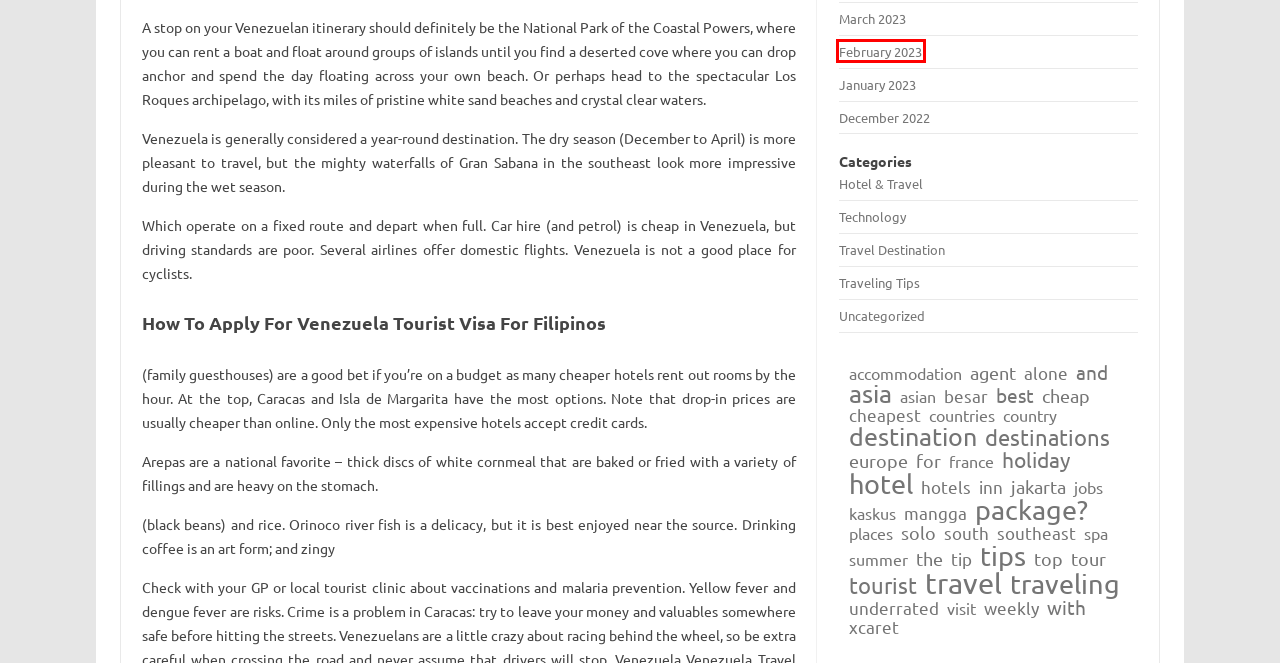Review the screenshot of a webpage that includes a red bounding box. Choose the webpage description that best matches the new webpage displayed after clicking the element within the bounding box. Here are the candidates:
A. jobs - Wallnen Travel
B. and - Wallnen Travel
C. visit - Wallnen Travel
D. January, 2023 - Wallnen Travel
E. February, 2023 - Wallnen Travel
F. travel - Wallnen Travel
G. traveling - Wallnen Travel
H. xcaret - Wallnen Travel

E